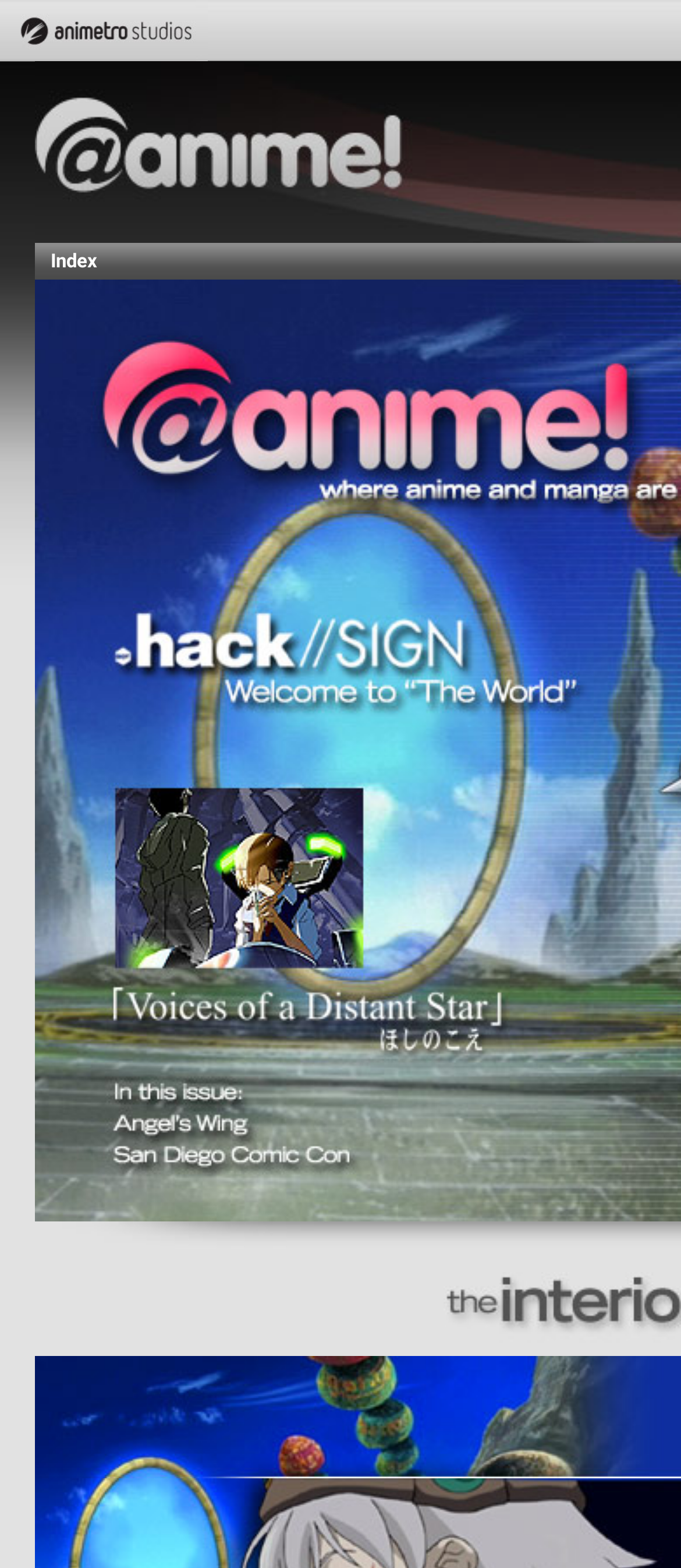Give a one-word or short phrase answer to this question: 
How many rows are in the table?

At least 5